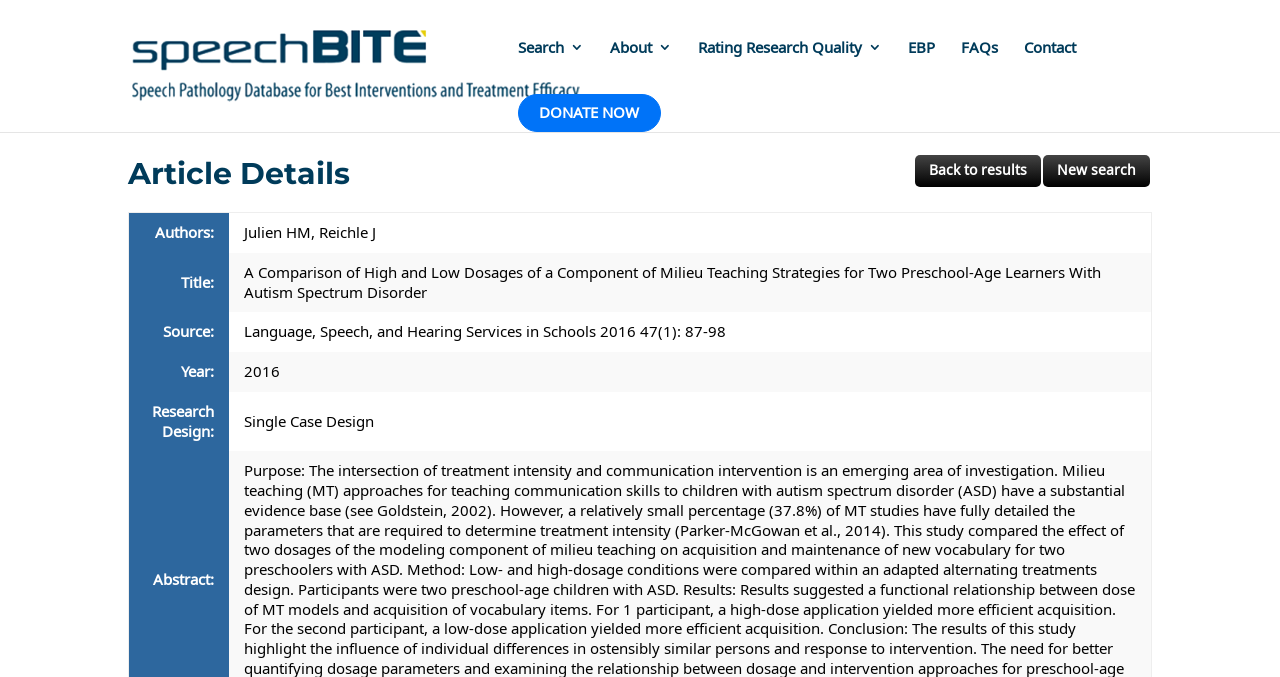Who are the authors of the article?
Please utilize the information in the image to give a detailed response to the question.

I found the authors of the article by looking at the gridcell element with the text 'Julien HM, Reichle J' which is located in the row with the rowheader 'Authors:'.